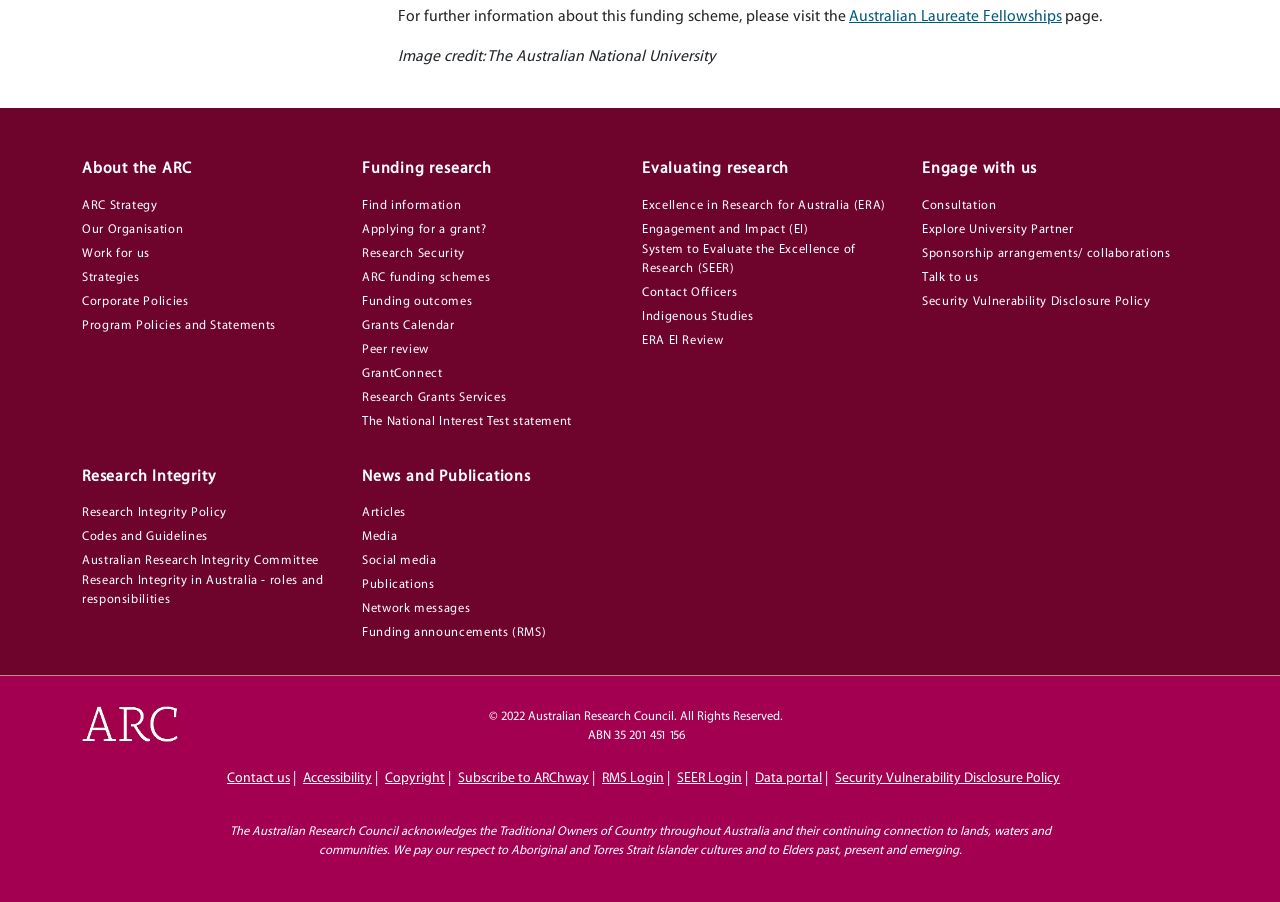Indicate the bounding box coordinates of the element that must be clicked to execute the instruction: "View the 'Popular Products' section". The coordinates should be given as four float numbers between 0 and 1, i.e., [left, top, right, bottom].

None